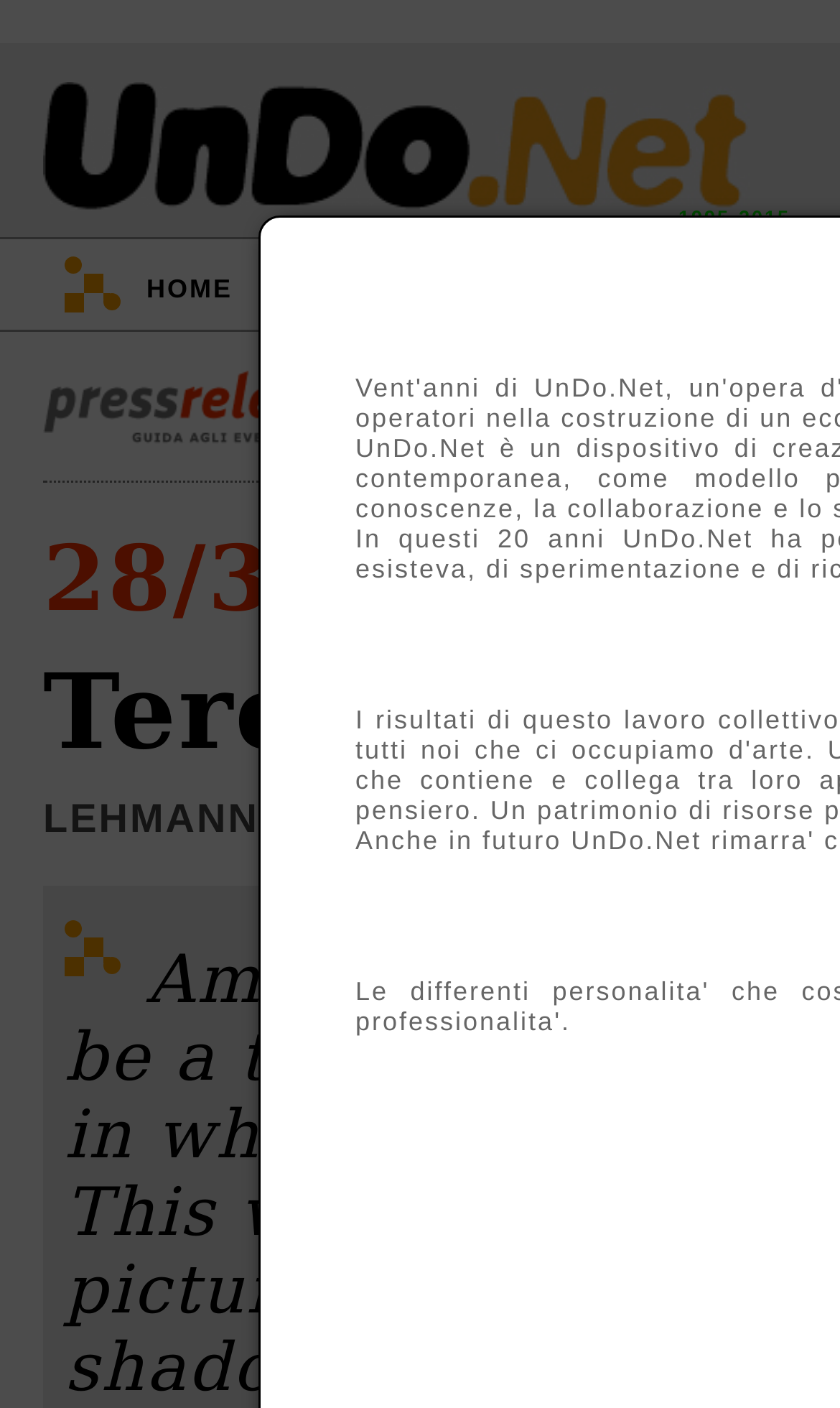Answer the following query concisely with a single word or phrase:
What is the year range mentioned on the webpage?

1995-2015